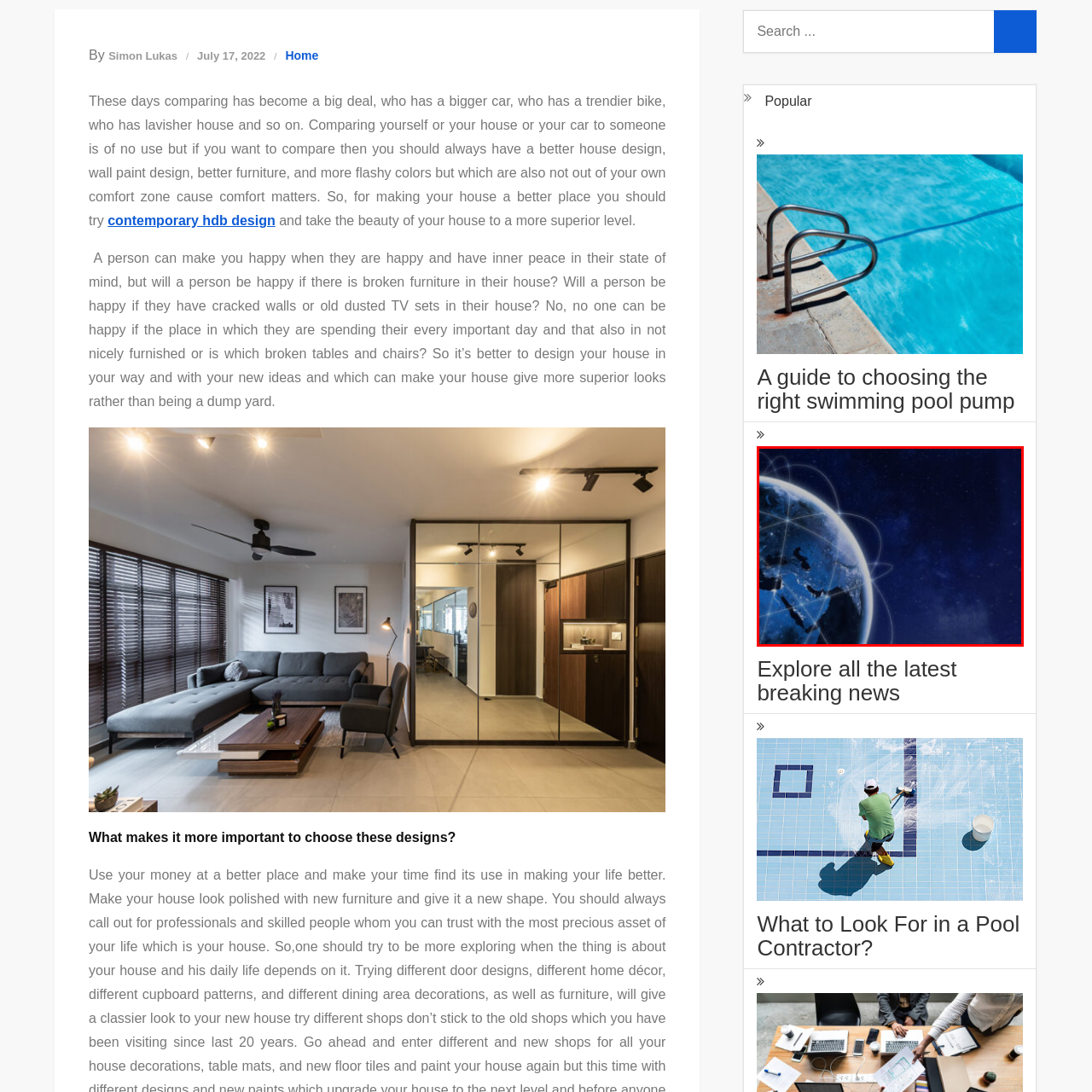Articulate a detailed description of the image inside the red frame.

This image showcases a stunning view of Earth from space, elegantly illuminated against a deep blue background that evokes a sense of vastness and wonder. The planet is depicted with intricate network lines emanating from it, symbolizing connectivity and communication across the globe. These lines suggest global interconnectivity and the digital networks that link people and information worldwide. The backdrop is dotted with faint stars, enhancing the cosmic and serene atmosphere. This visual serves as a powerful reminder of our place in the universe and the importance of global unity and technology in shaping our modern world.